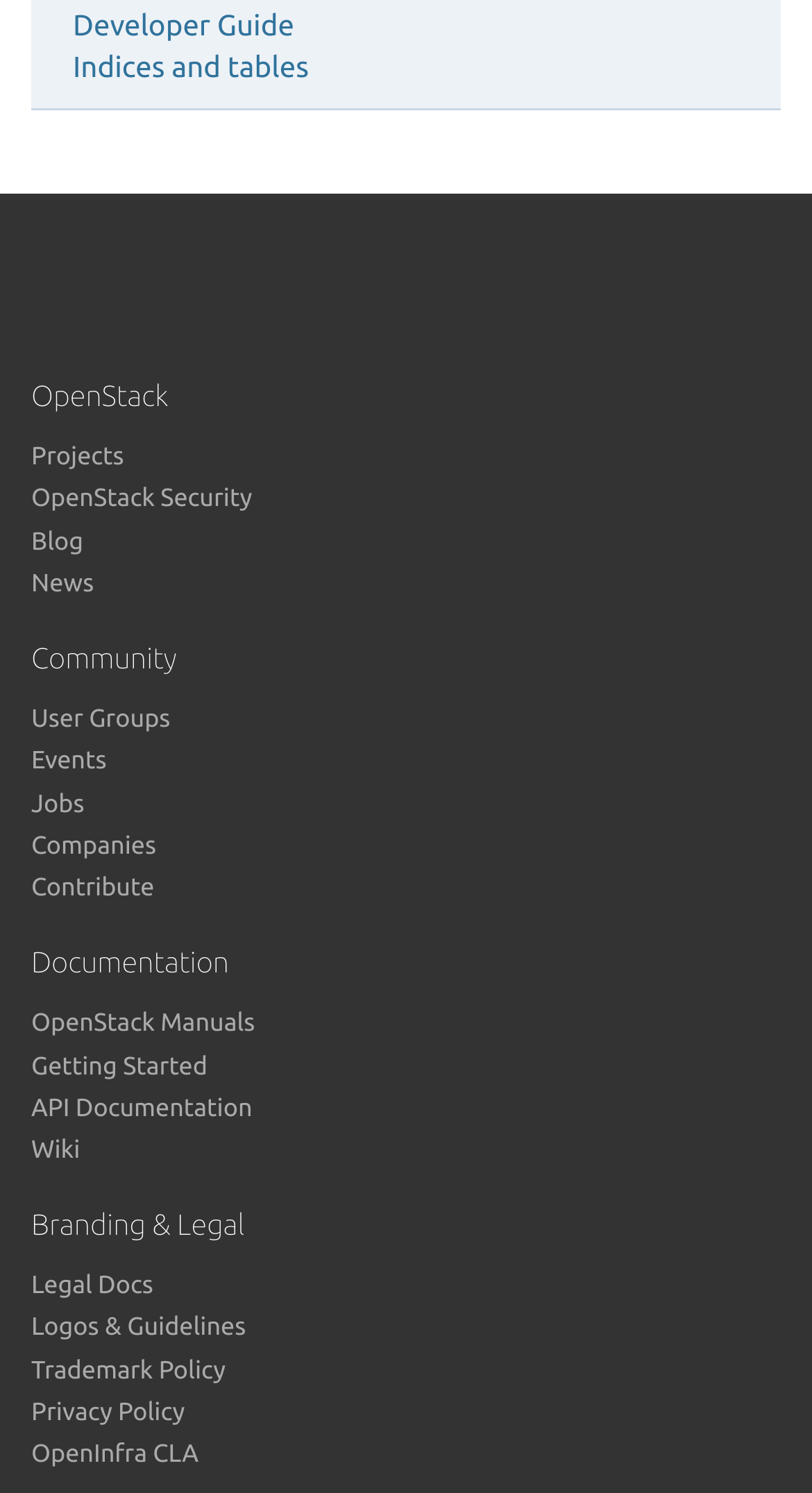Please specify the bounding box coordinates of the area that should be clicked to accomplish the following instruction: "Learn about OpenStack Security". The coordinates should consist of four float numbers between 0 and 1, i.e., [left, top, right, bottom].

[0.038, 0.326, 0.311, 0.344]